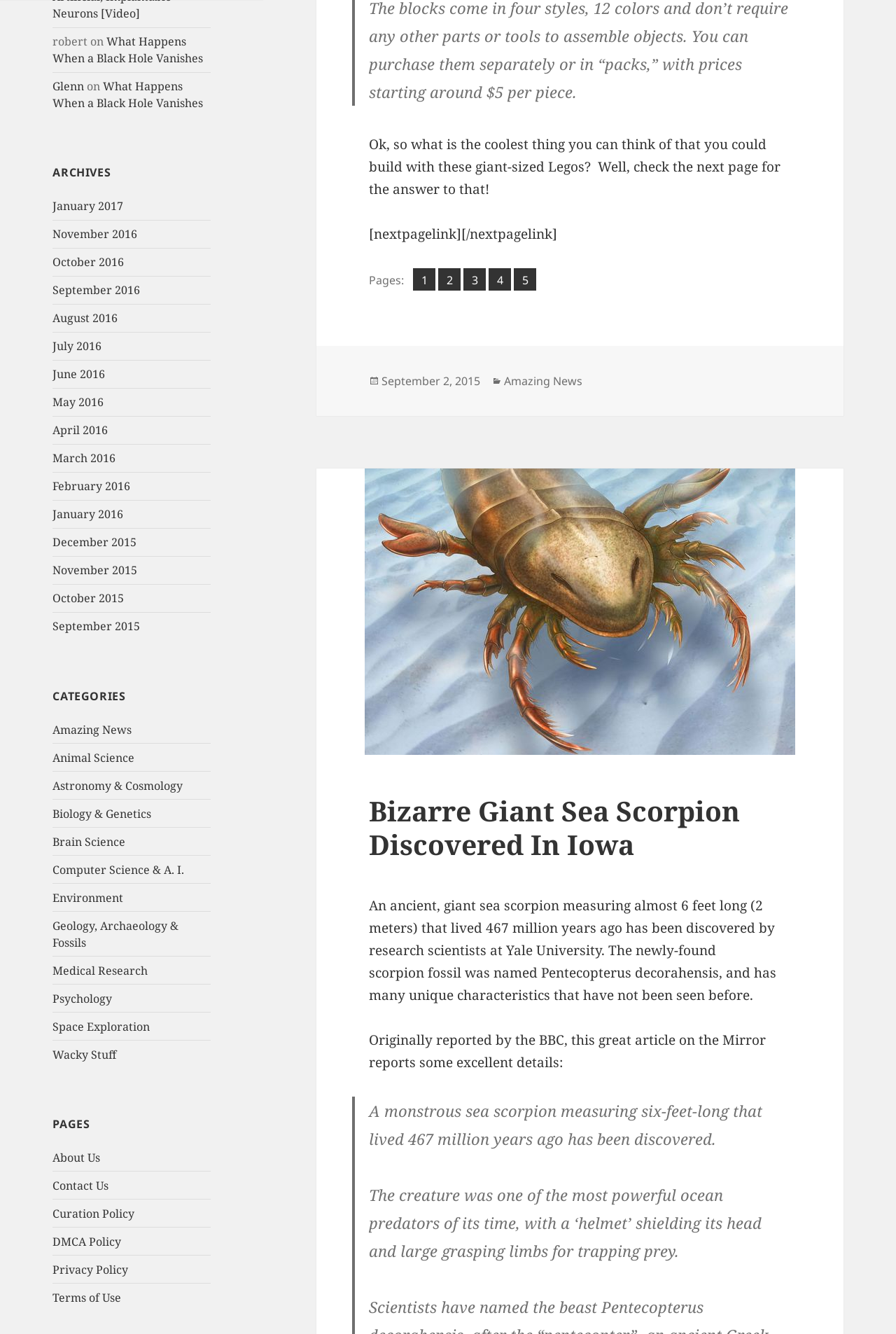Provide your answer in a single word or phrase: 
What is the category of the article 'Bizarre Giant Sea Scorpion Discovered In Iowa'?

Amazing News